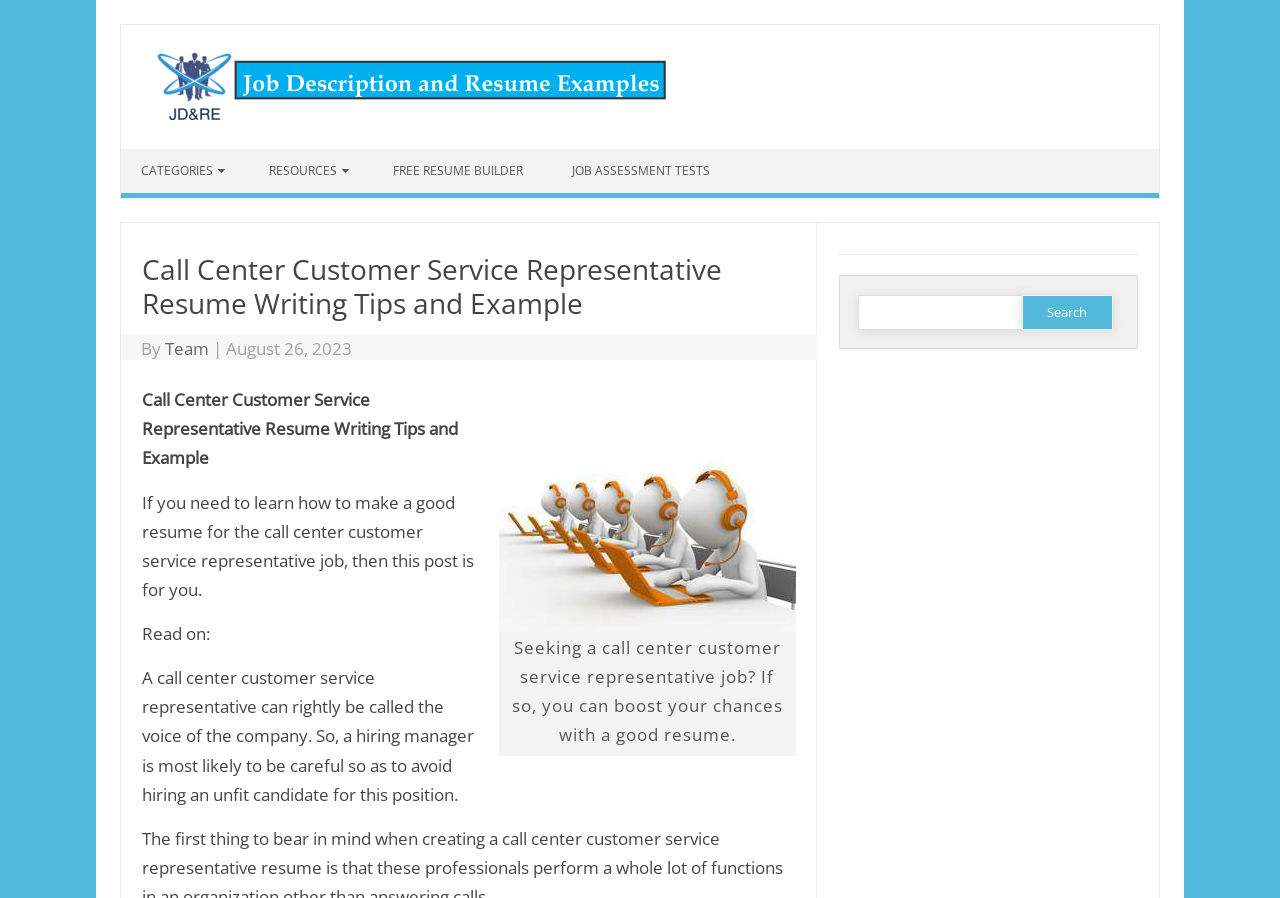Locate the bounding box coordinates of the element that needs to be clicked to carry out the instruction: "Click on the 'JOB ASSESSMENT TESTS' link". The coordinates should be given as four float numbers ranging from 0 to 1, i.e., [left, top, right, bottom].

[0.431, 0.166, 0.574, 0.215]